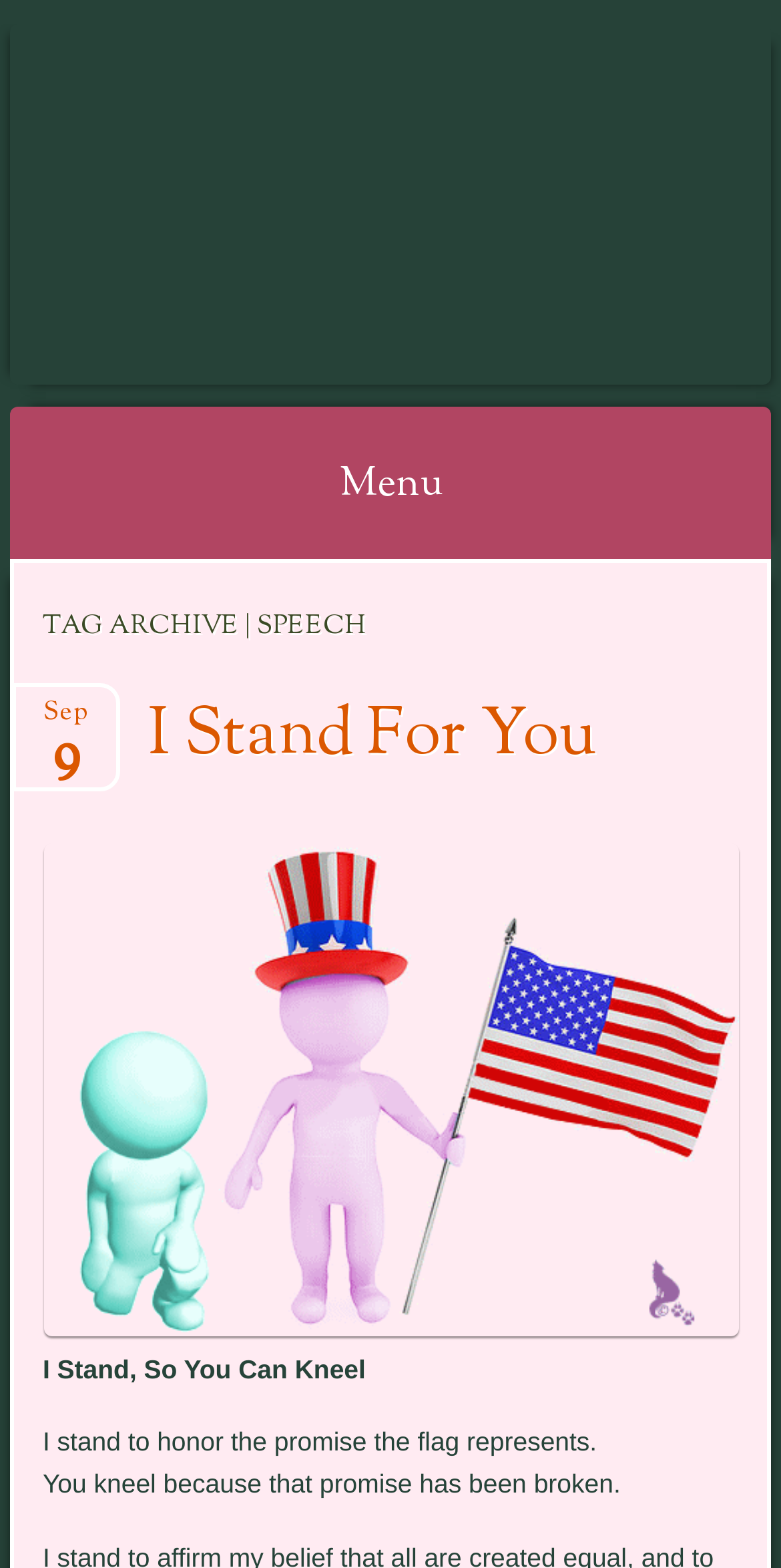What is the date of the speech?
Using the information from the image, give a concise answer in one word or a short phrase.

Sep 9